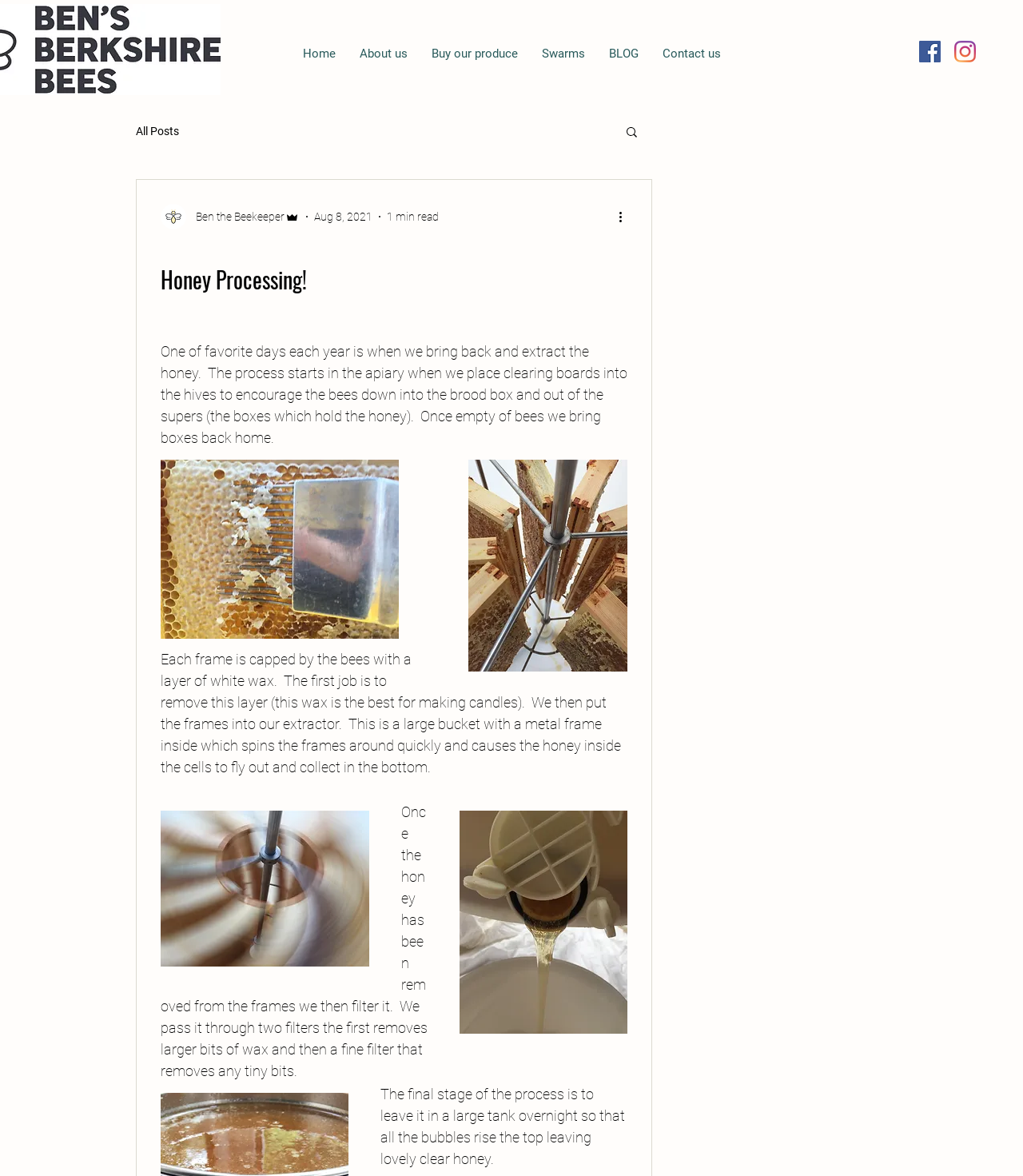What is the final stage of honey processing?
Please interpret the details in the image and answer the question thoroughly.

I read the text and found that the final stage of honey processing is to leave it in a large tank overnight, which allows all the bubbles to rise to the top, leaving lovely clear honey.